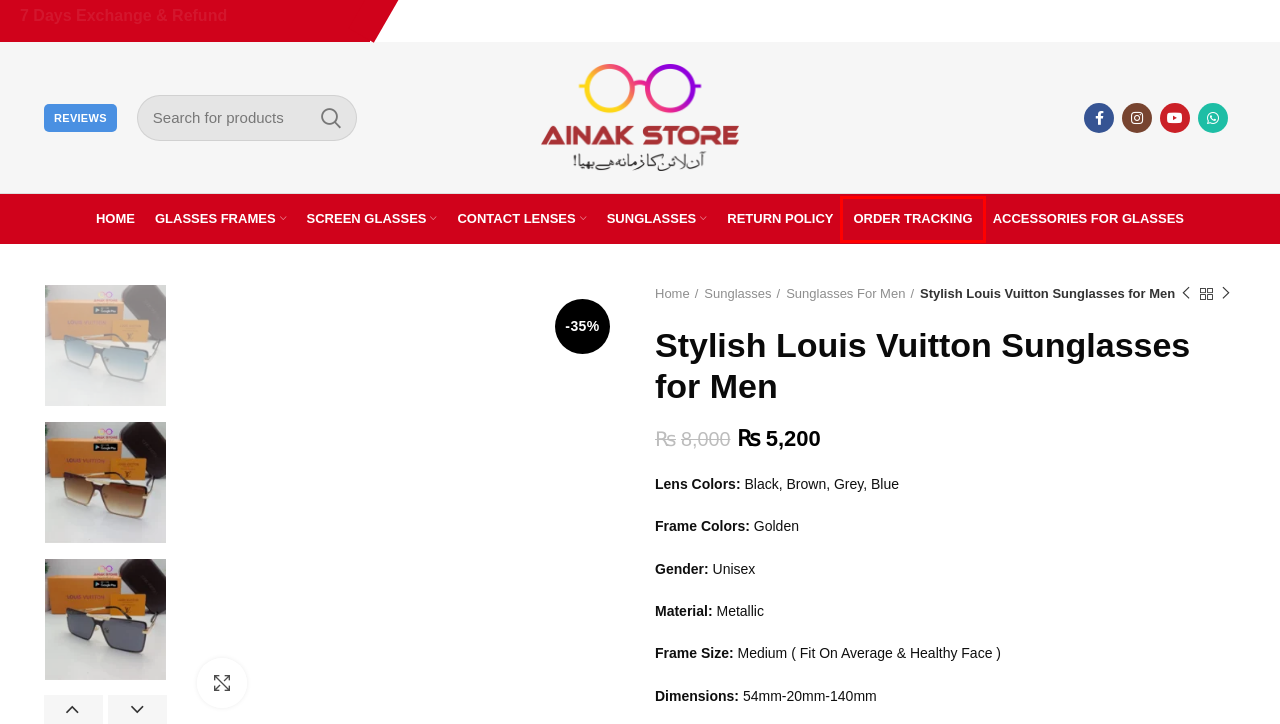Consider the screenshot of a webpage with a red bounding box around an element. Select the webpage description that best corresponds to the new page after clicking the element inside the red bounding box. Here are the candidates:
A. Sun Glasses – Ainak Store
B. Luxury Maybach Sunglasses Collection – Ainak Store
C. Accessories For Glasses Archives – Ainak Store
D. Wayfarer Sunglasses
E. Sunglasses For Men – Ainak Store
F. Order Tracking – Ainak Store
G. Return Policy – Ainak Store
H. Louis Vuitton Sunglasses – Ainak Store

F